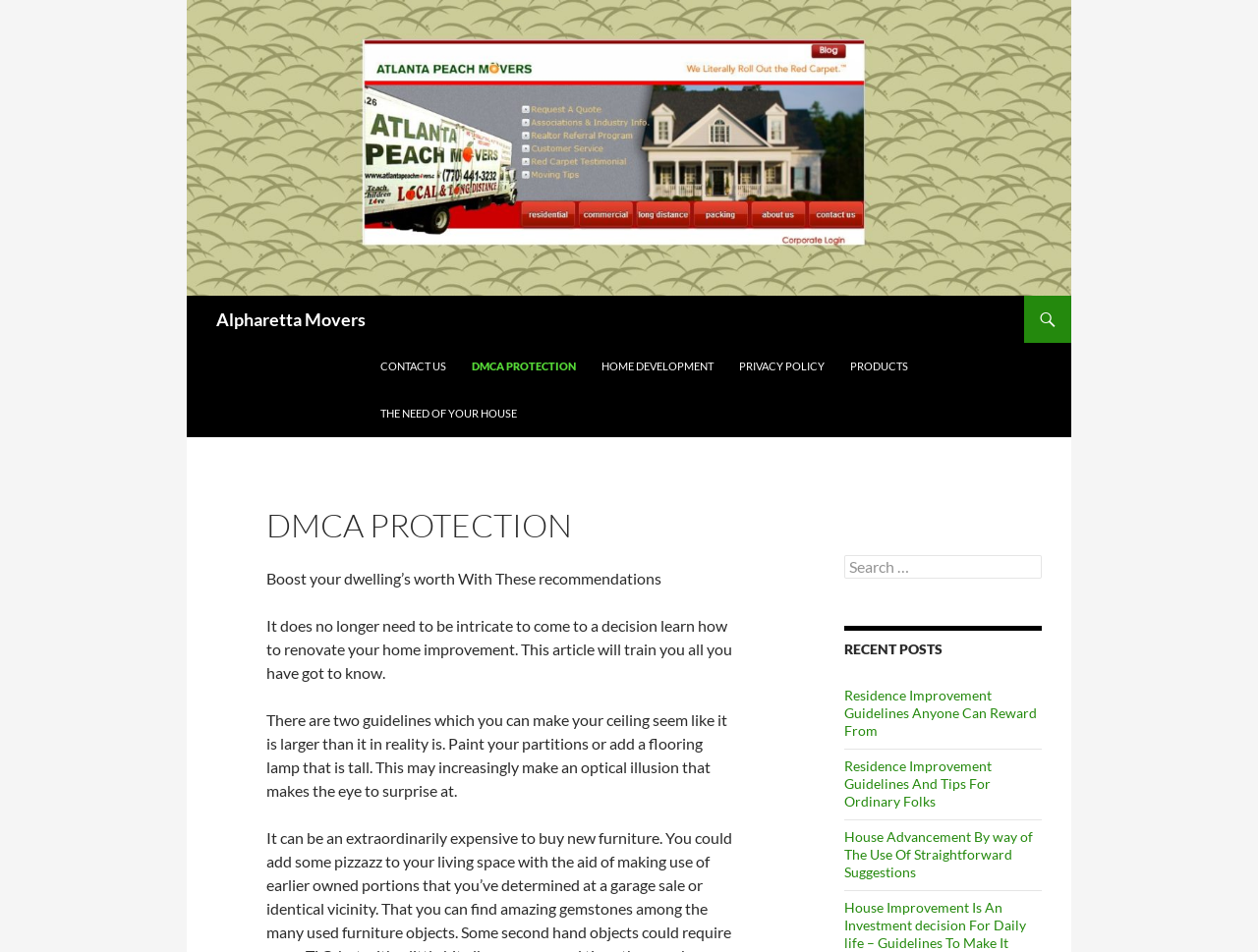Identify the bounding box of the HTML element described as: "Products".

[0.666, 0.36, 0.731, 0.409]